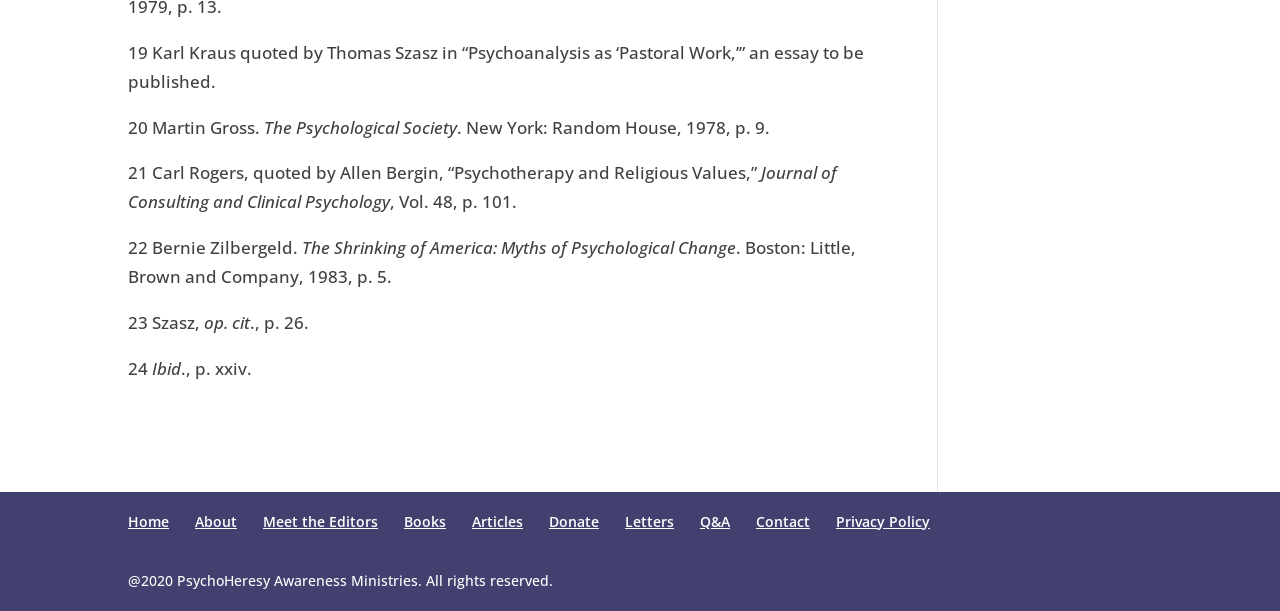Highlight the bounding box coordinates of the element that should be clicked to carry out the following instruction: "Contact us". The coordinates must be given as four float numbers ranging from 0 to 1, i.e., [left, top, right, bottom].

[0.591, 0.838, 0.633, 0.869]